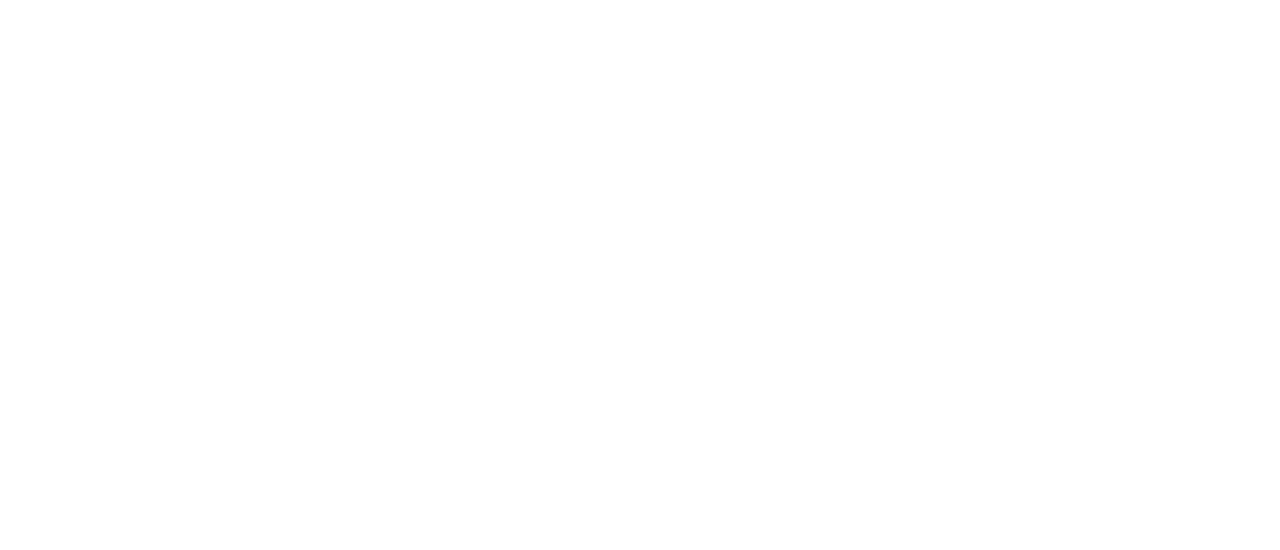Please identify the bounding box coordinates of the region to click in order to complete the given instruction: "Click Contact Us". The coordinates should be four float numbers between 0 and 1, i.e., [left, top, right, bottom].

None